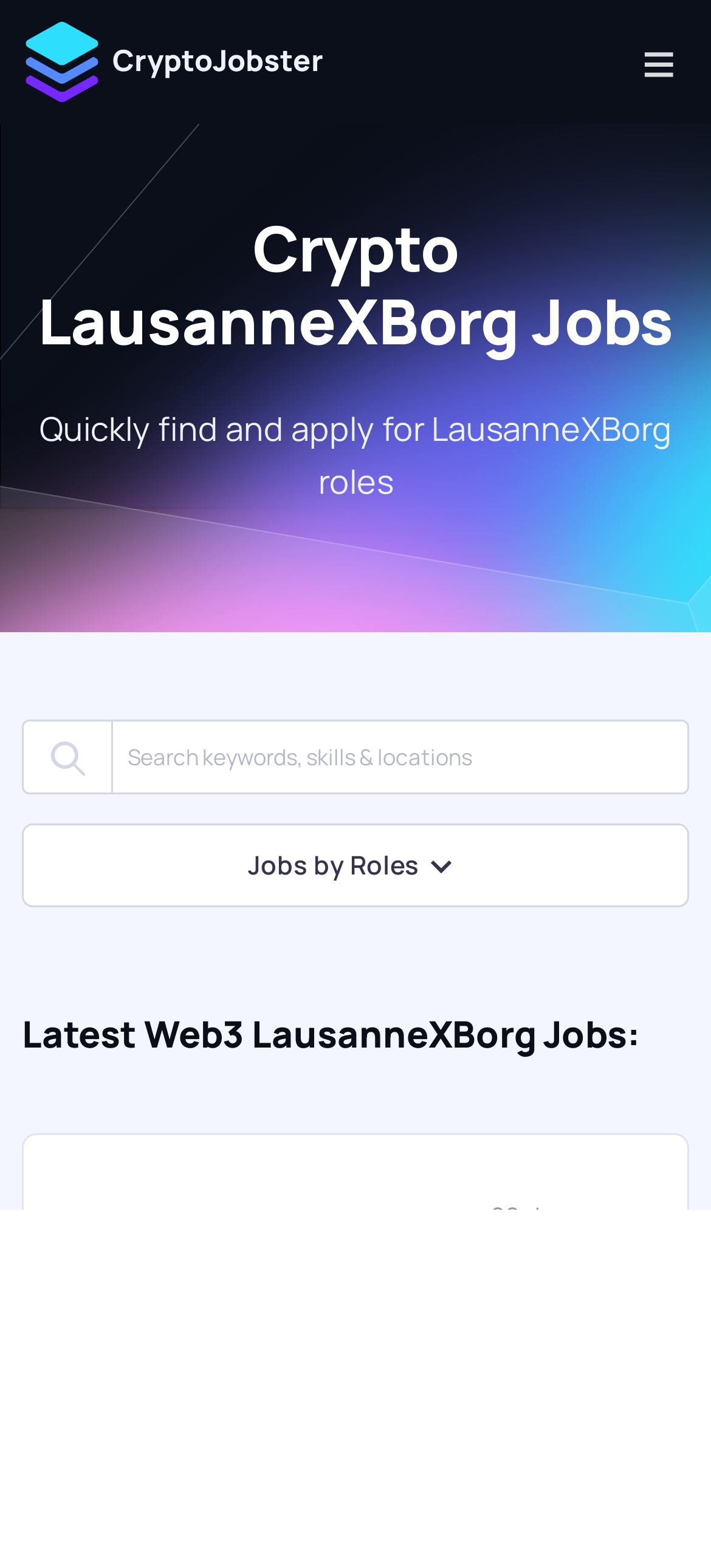Specify the bounding box coordinates for the region that must be clicked to perform the given instruction: "Click the CryptoJobster logo".

[0.035, 0.009, 0.496, 0.069]